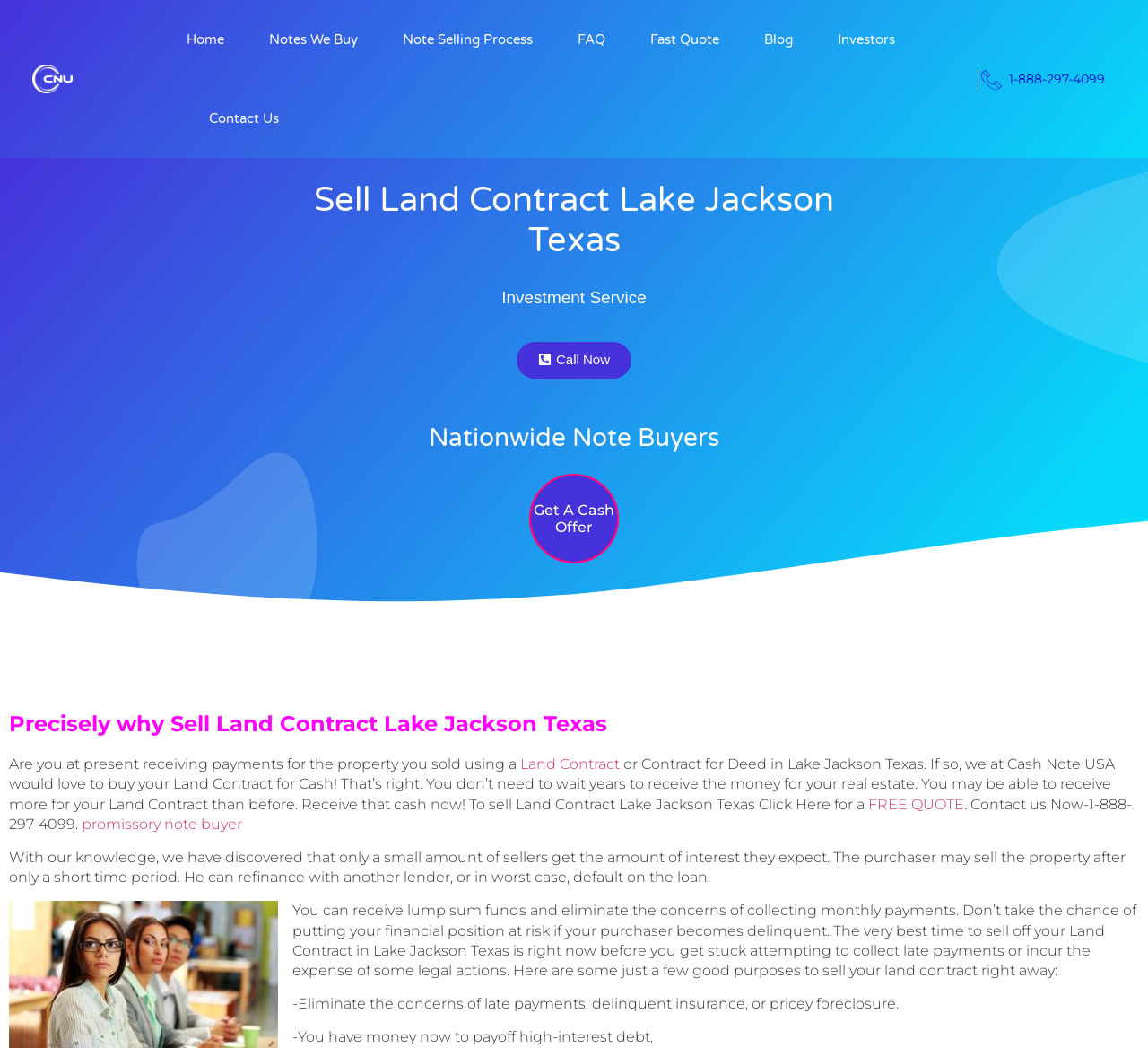Please specify the coordinates of the bounding box for the element that should be clicked to carry out this instruction: "Contact Us". The coordinates must be four float numbers between 0 and 1, formatted as [left, top, right, bottom].

[0.182, 0.075, 0.243, 0.151]